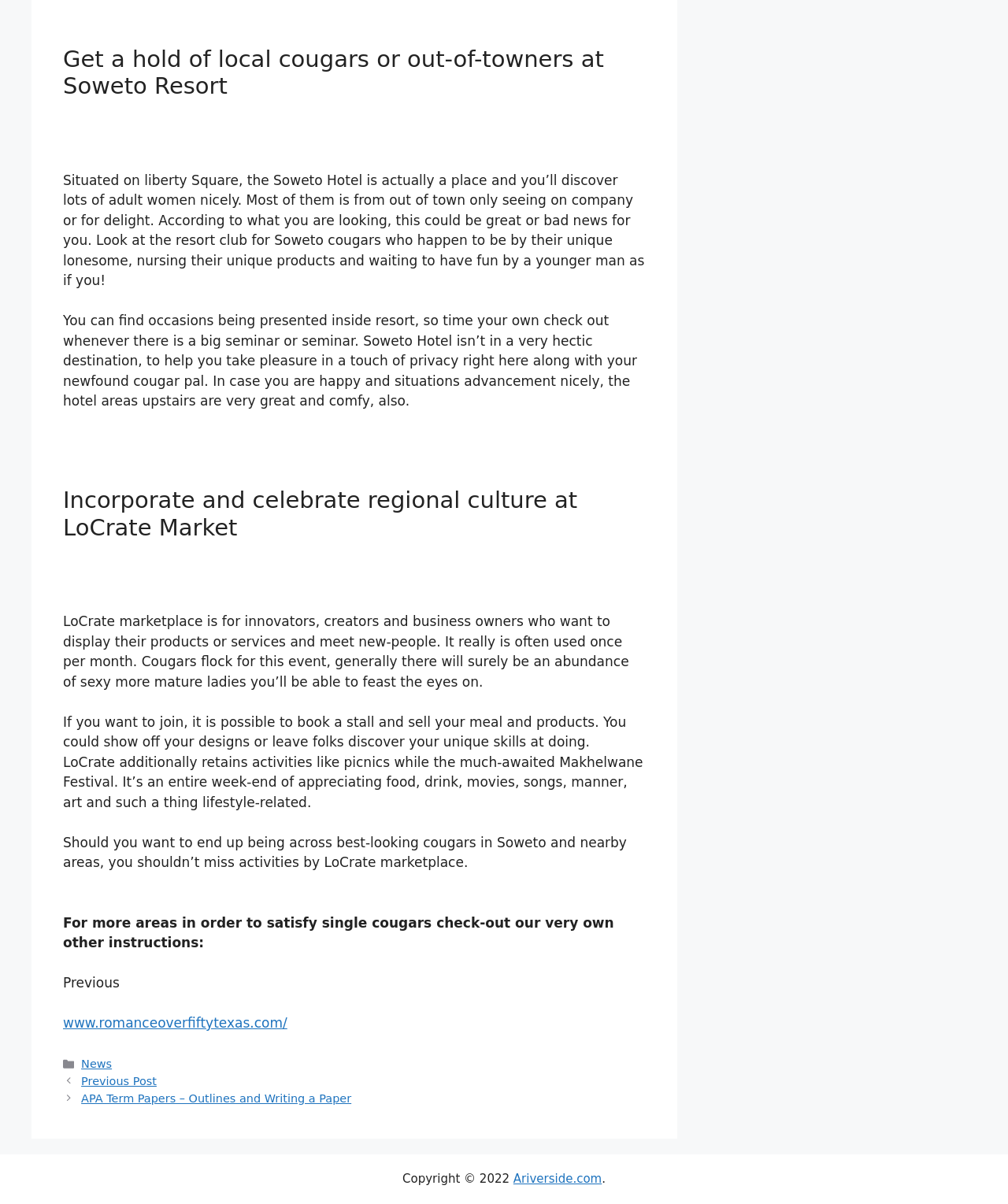Please find the bounding box coordinates in the format (top-left x, top-left y, bottom-right x, bottom-right y) for the given element description. Ensure the coordinates are floating point numbers between 0 and 1. Description: www.romanceoverfiftytexas.com/

[0.062, 0.843, 0.285, 0.856]